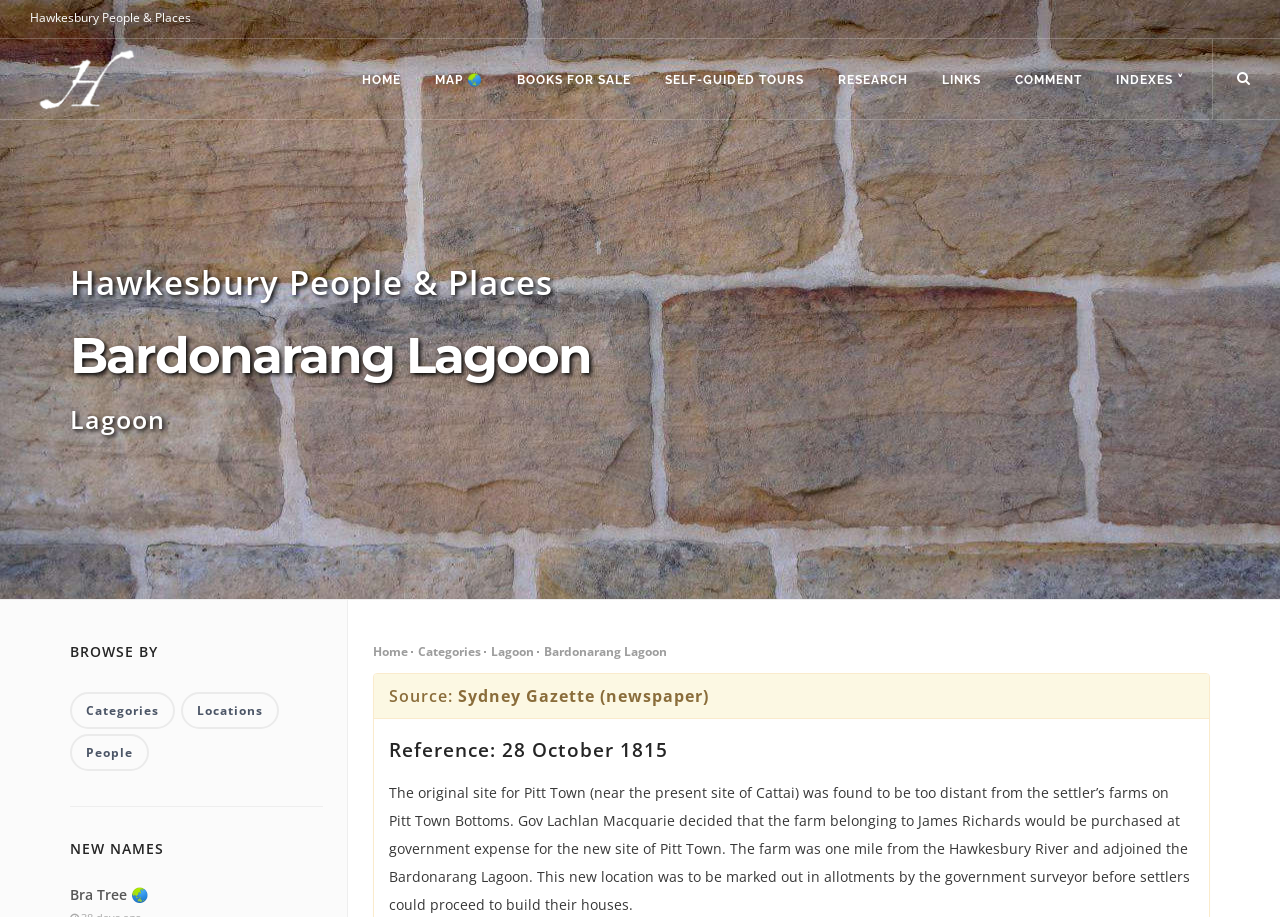Can you specify the bounding box coordinates for the region that should be clicked to fulfill this instruction: "View the map".

[0.329, 0.068, 0.388, 0.107]